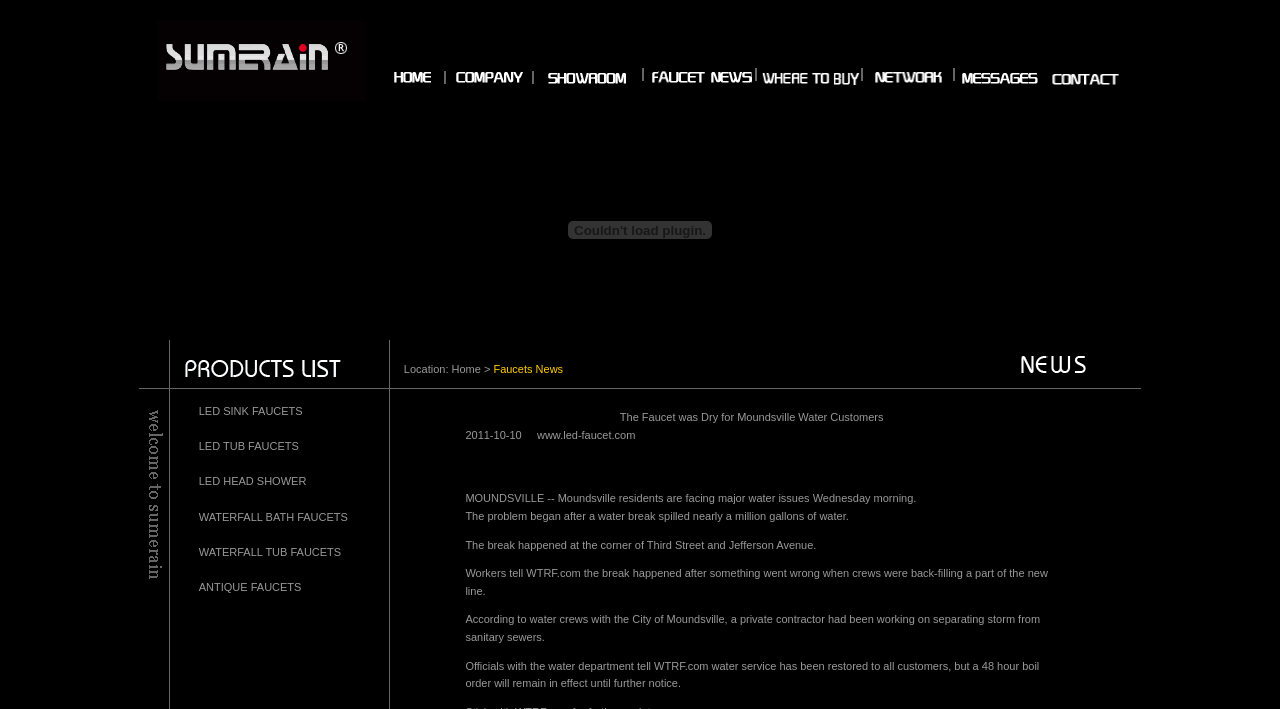What is the layout of the top section of the webpage?
Give a single word or phrase as your answer by examining the image.

Image and table